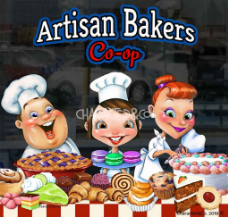Generate an elaborate caption for the image.

This vibrant and inviting image features a whimsical storefront display for "Artisan Bakers Co-op." At the forefront, three cheerful cartoon chefs with exaggerated features—two men and one woman—smile broadly, enhancing the friendly and welcoming atmosphere. They are surrounded by an array of delicious pastries and desserts, including colorful macarons, elegant cakes, and various baked treats, creating an appealing showcase that entices customers. The lively design emphasizes a community spirit and warmth, making it clear that this bakery is dedicated to offering delightful confections and a joyful shopping experience. The hand-painted style of the graphics adds a charming, artistic touch, making the storefront truly stand out and inviting for passersby.